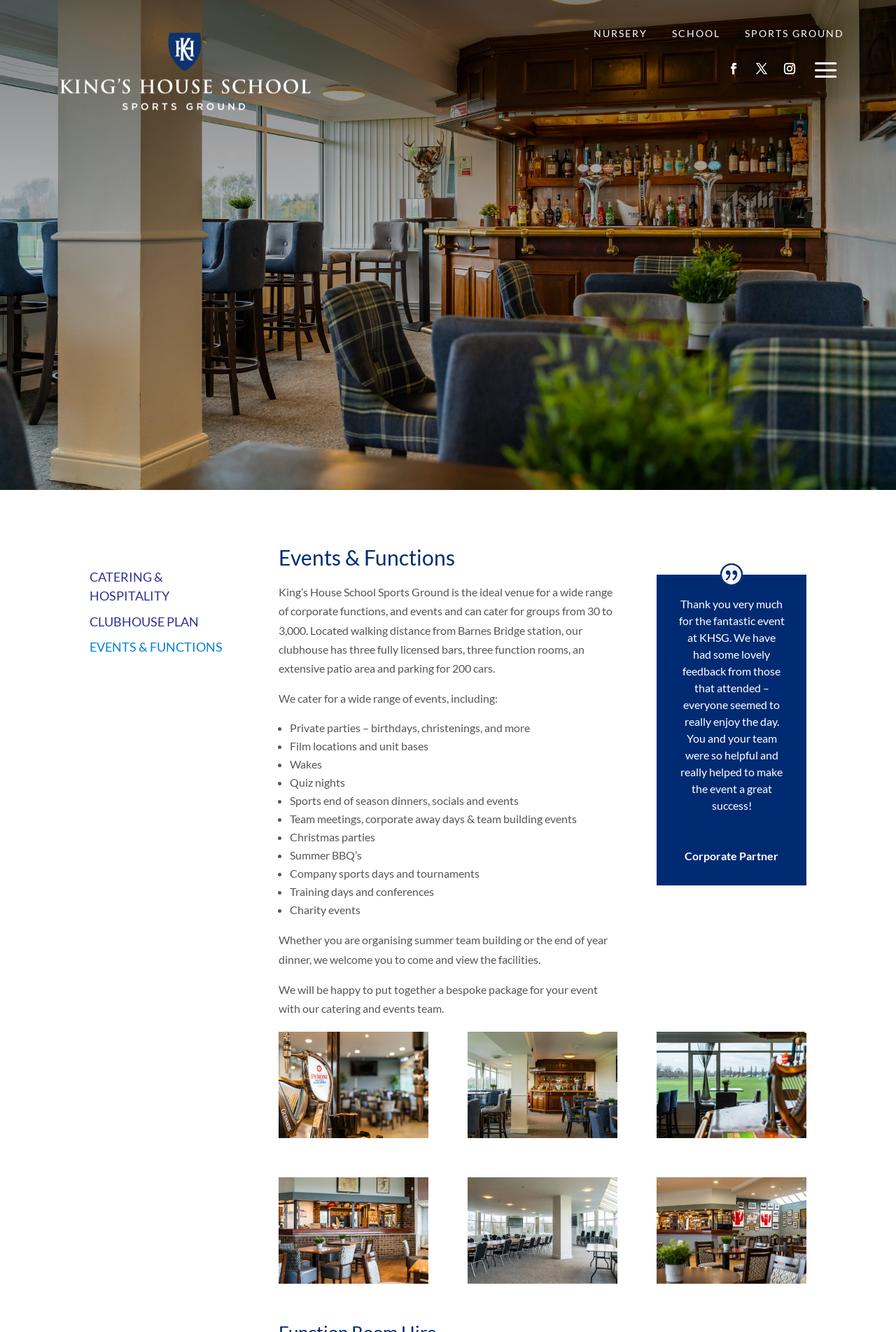Find the bounding box coordinates of the clickable region needed to perform the following instruction: "Subscribe to the newsletter". The coordinates should be provided as four float numbers between 0 and 1, i.e., [left, top, right, bottom].

None